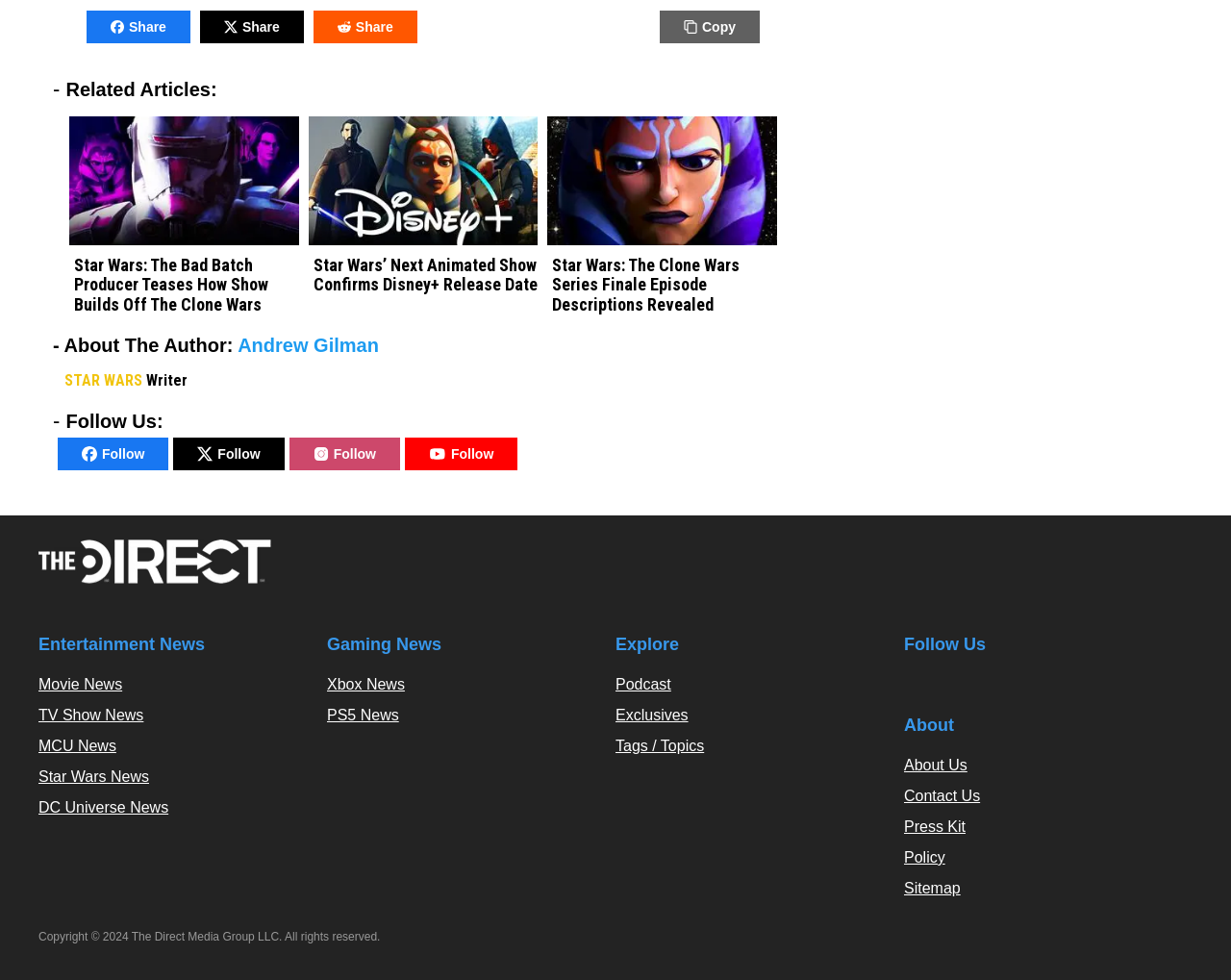Determine the bounding box coordinates for the UI element with the following description: "TV Show News". The coordinates should be four float numbers between 0 and 1, represented as [left, top, right, bottom].

[0.031, 0.721, 0.117, 0.738]